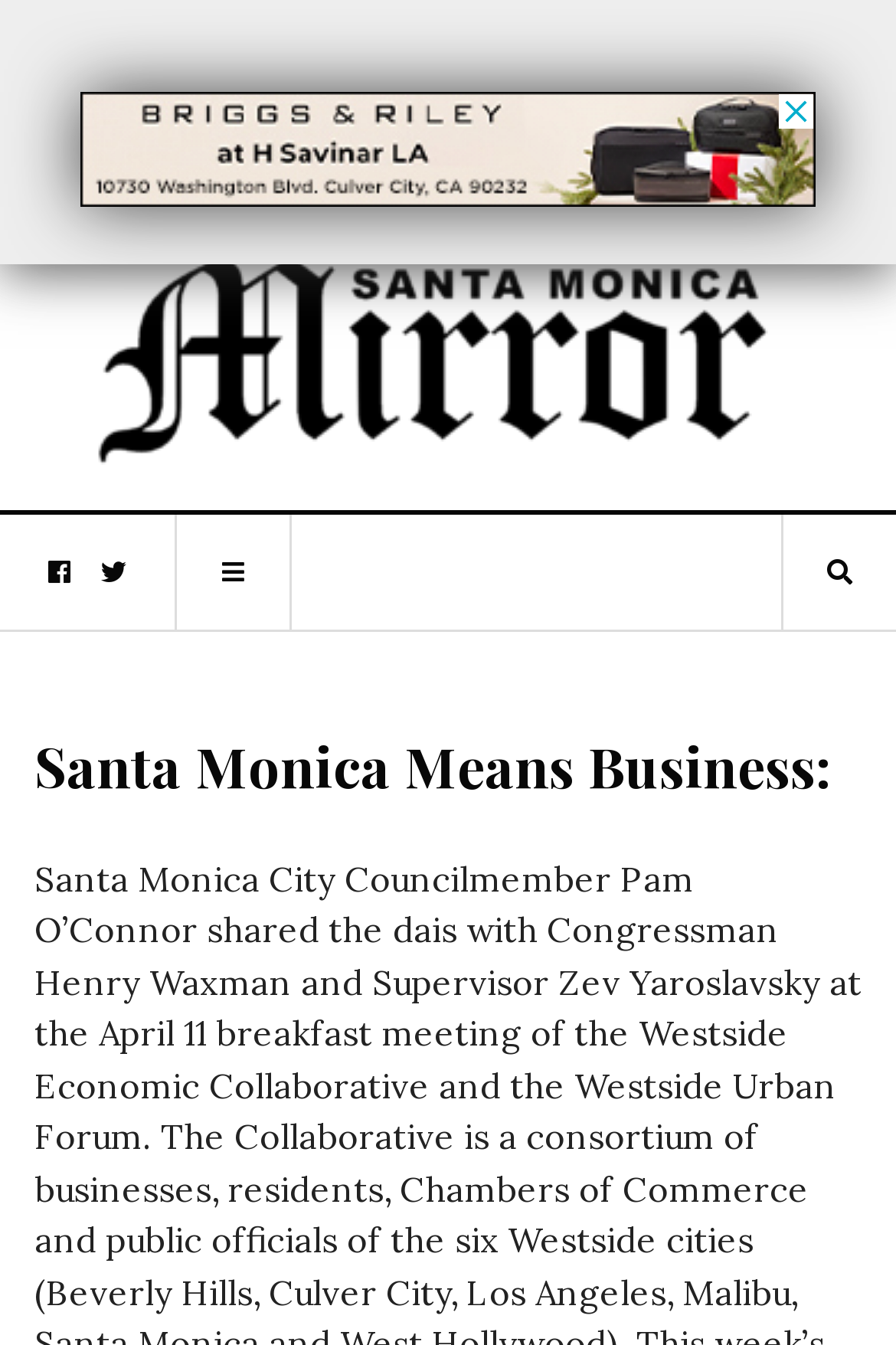Please find and report the primary heading text from the webpage.

Santa Monica Means Business: